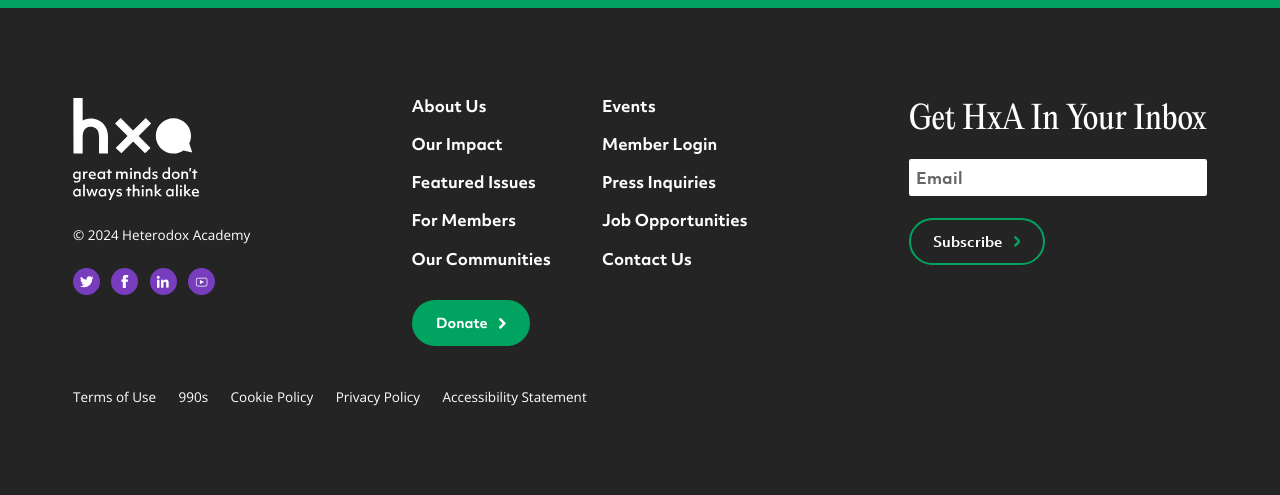Identify the bounding box coordinates of the clickable region necessary to fulfill the following instruction: "Click on the Heterodox Academy link". The bounding box coordinates should be four float numbers between 0 and 1, i.e., [left, top, right, bottom].

[0.057, 0.197, 0.155, 0.409]